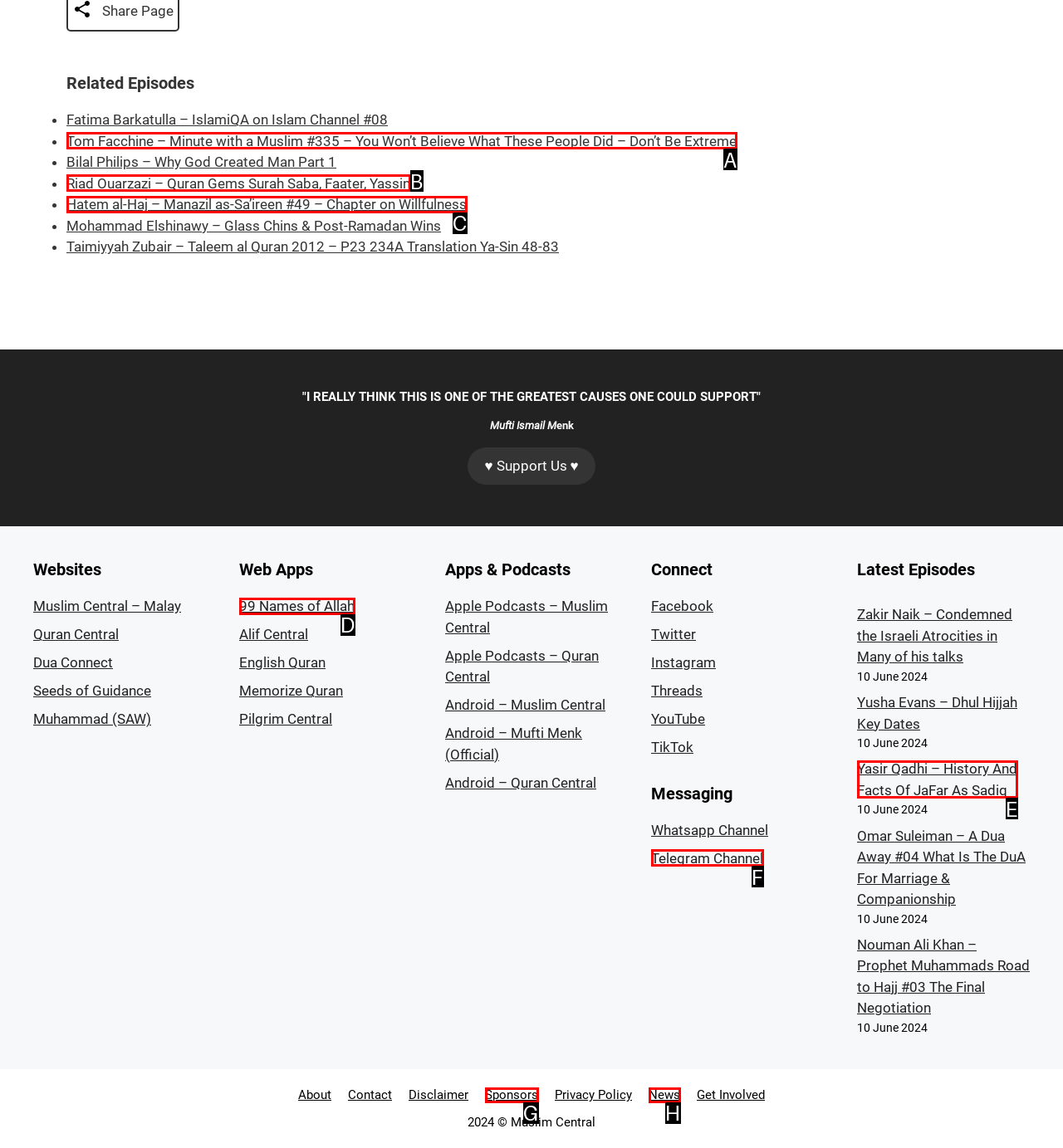Identify the letter that best matches this UI element description: Telegram Channel
Answer with the letter from the given options.

F